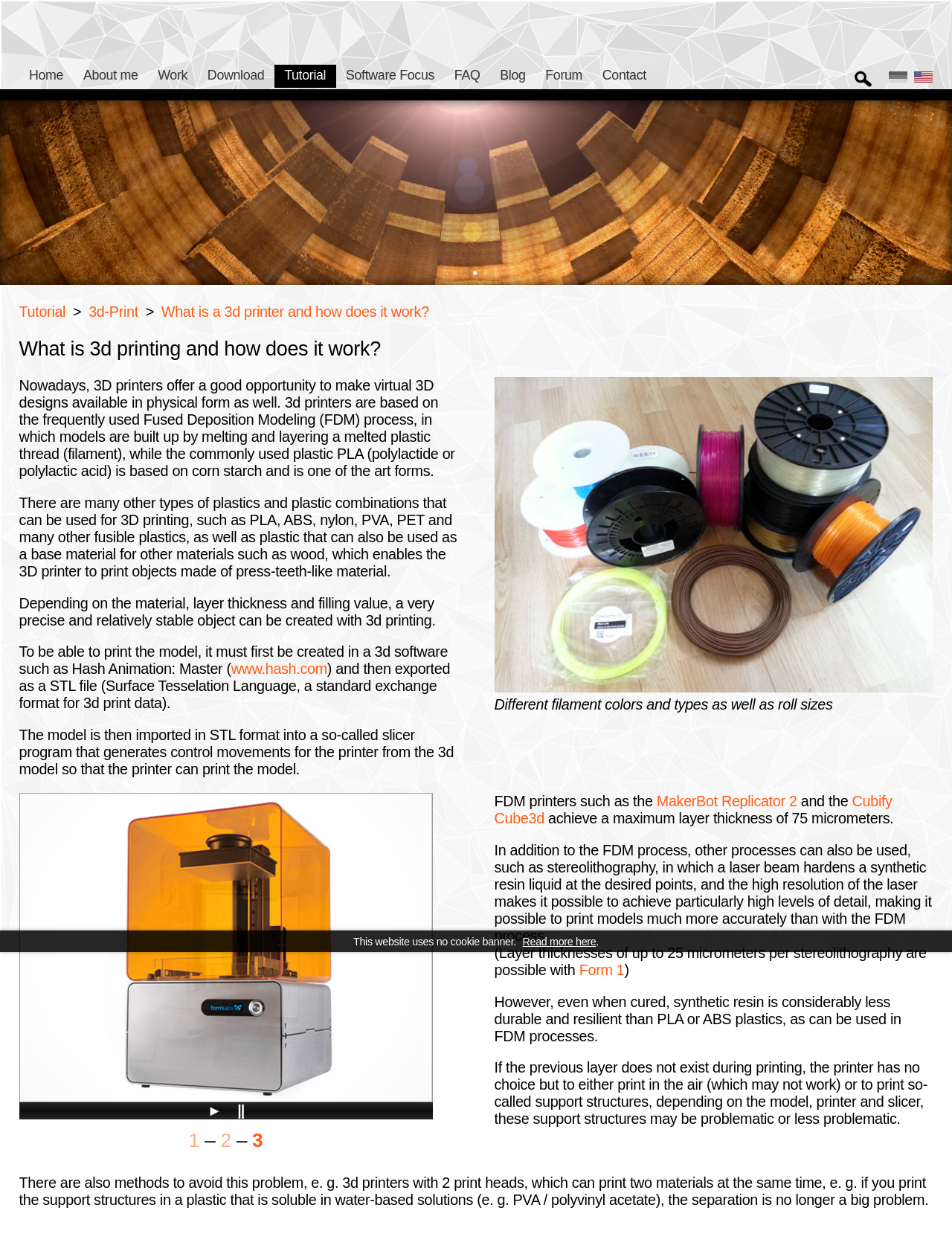Could you determine the bounding box coordinates of the clickable element to complete the instruction: "Click on the 'What is a 3d printer and how does it work?' link"? Provide the coordinates as four float numbers between 0 and 1, i.e., [left, top, right, bottom].

[0.169, 0.242, 0.451, 0.255]